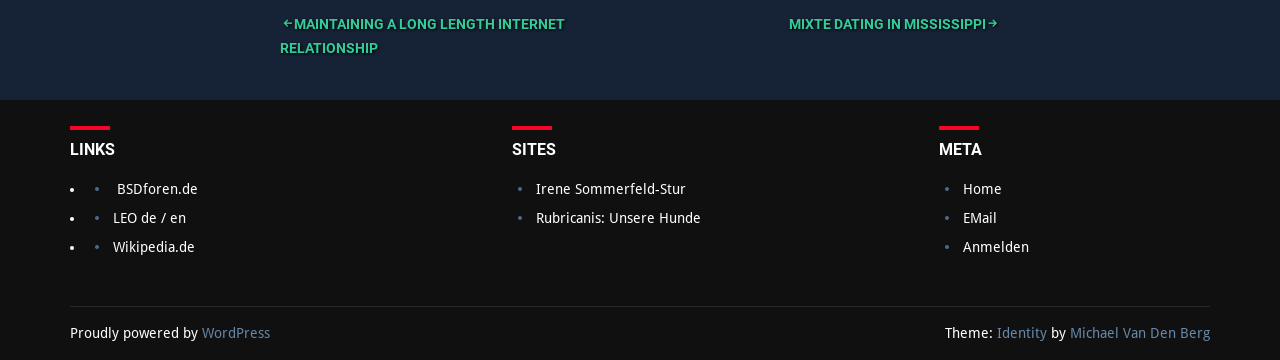Determine the bounding box coordinates of the clickable region to follow the instruction: "Check out the WordPress link".

[0.158, 0.903, 0.211, 0.948]